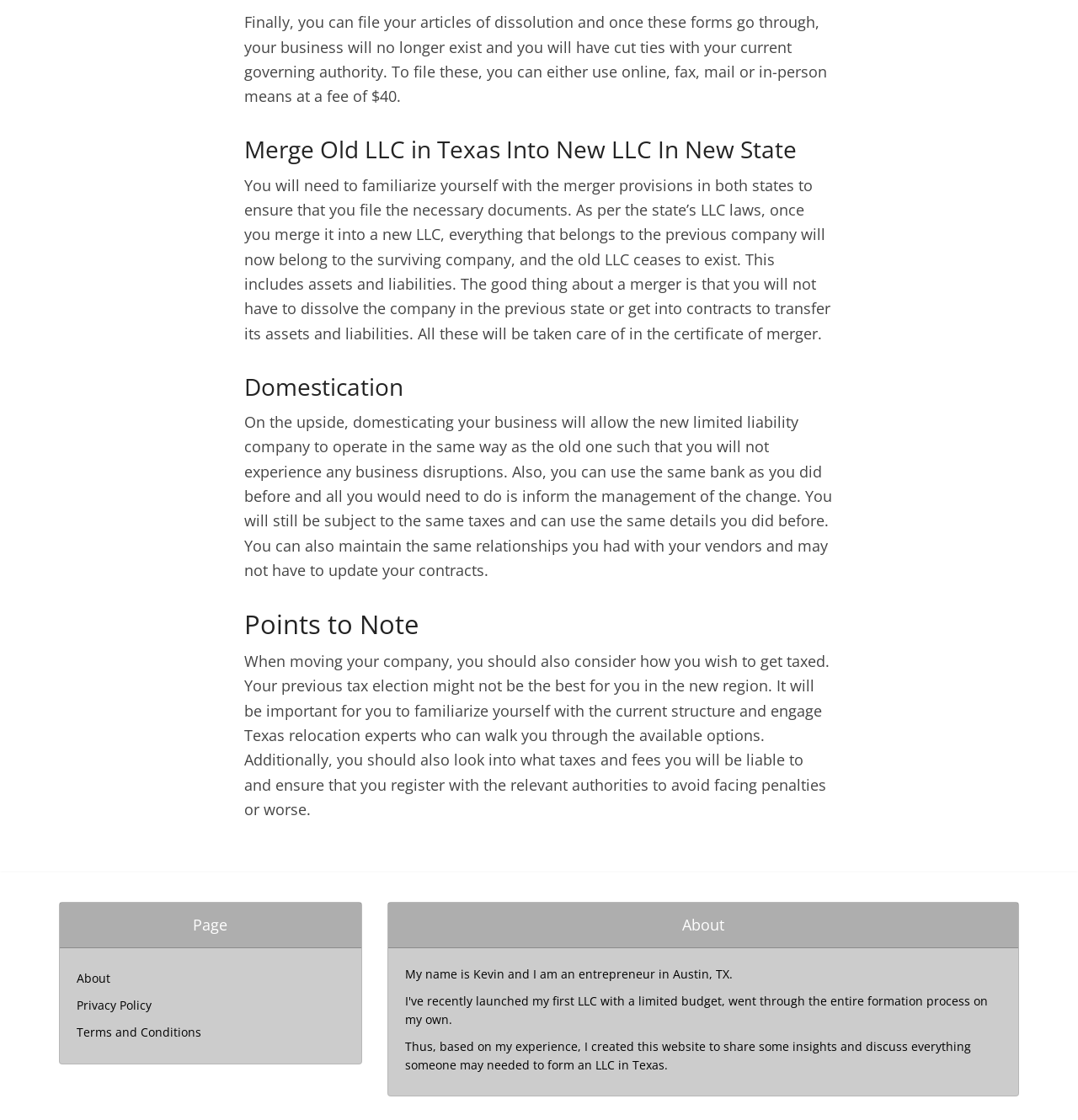Answer the question below in one word or phrase:
What is the benefit of domesticating a business?

No business disruptions